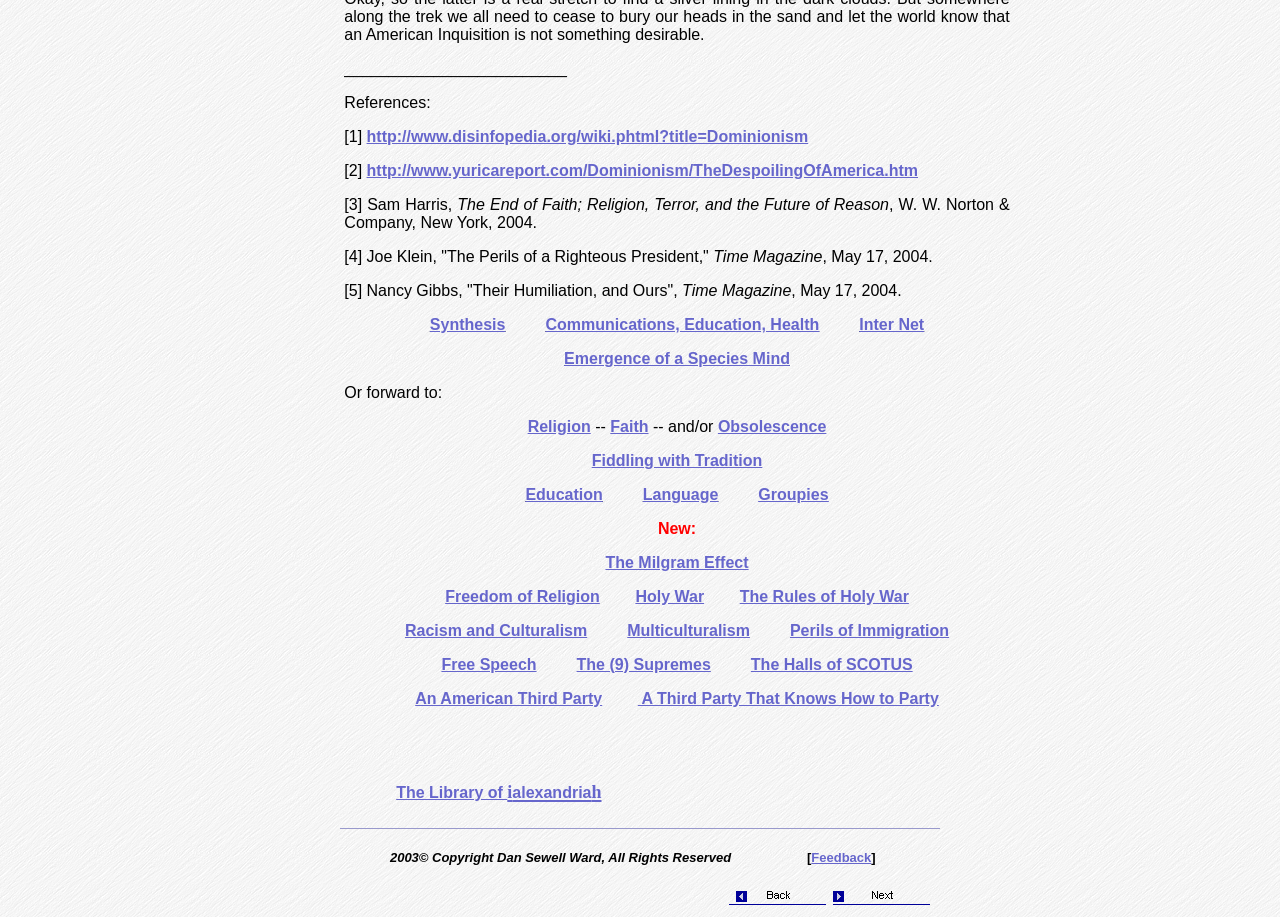Identify the bounding box coordinates for the UI element described as: "info@coastfamilyacupuncture.com".

None